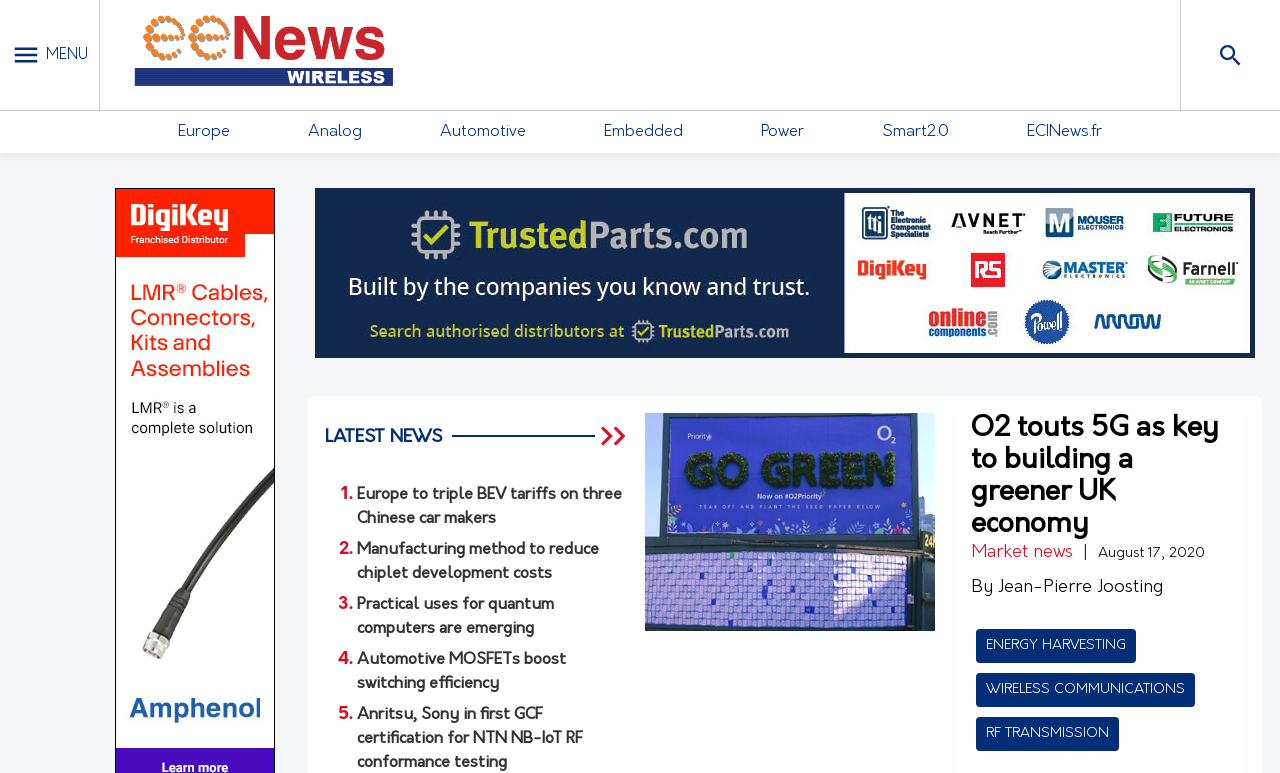What is the author of the news article?
Answer the question with a single word or phrase by looking at the picture.

Jean-Pierre Joosting